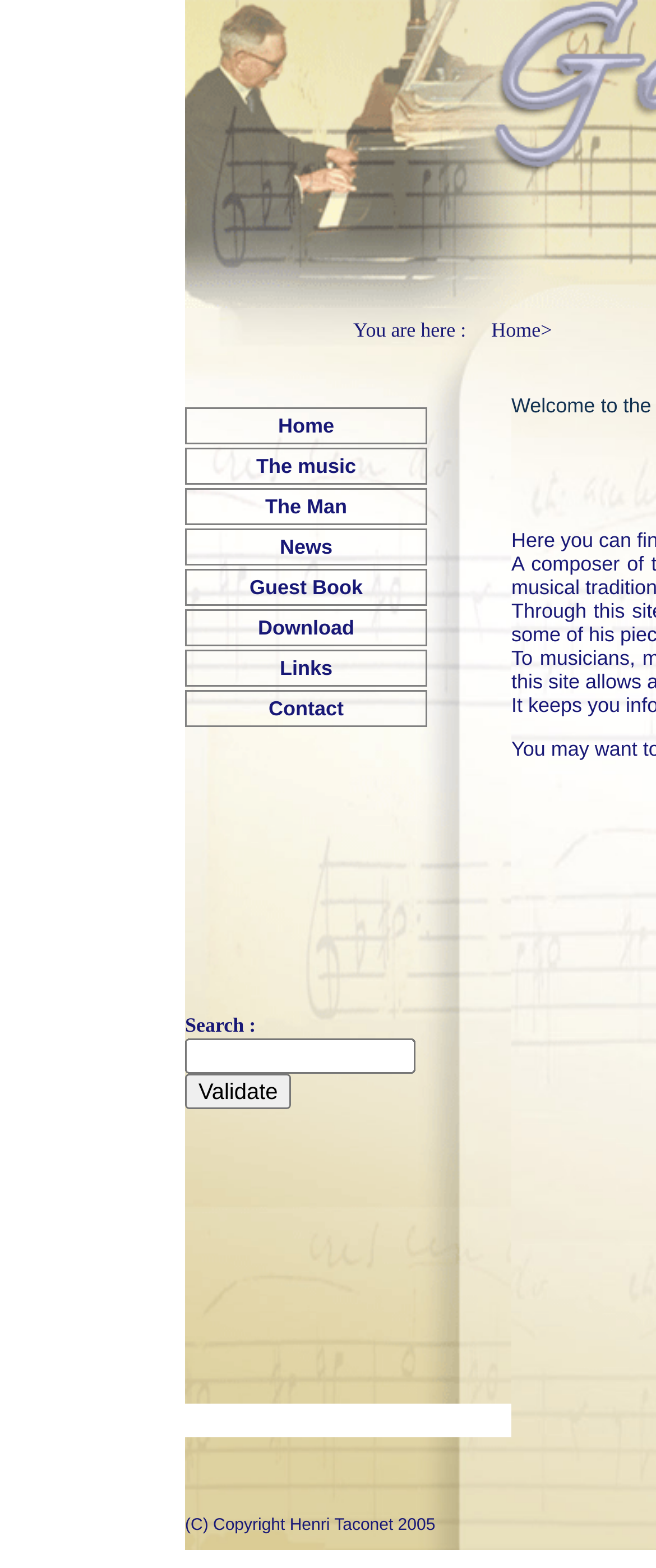Provide the bounding box coordinates for the UI element that is described by this text: "The Man". The coordinates should be in the form of four float numbers between 0 and 1: [left, top, right, bottom].

[0.282, 0.311, 0.651, 0.335]